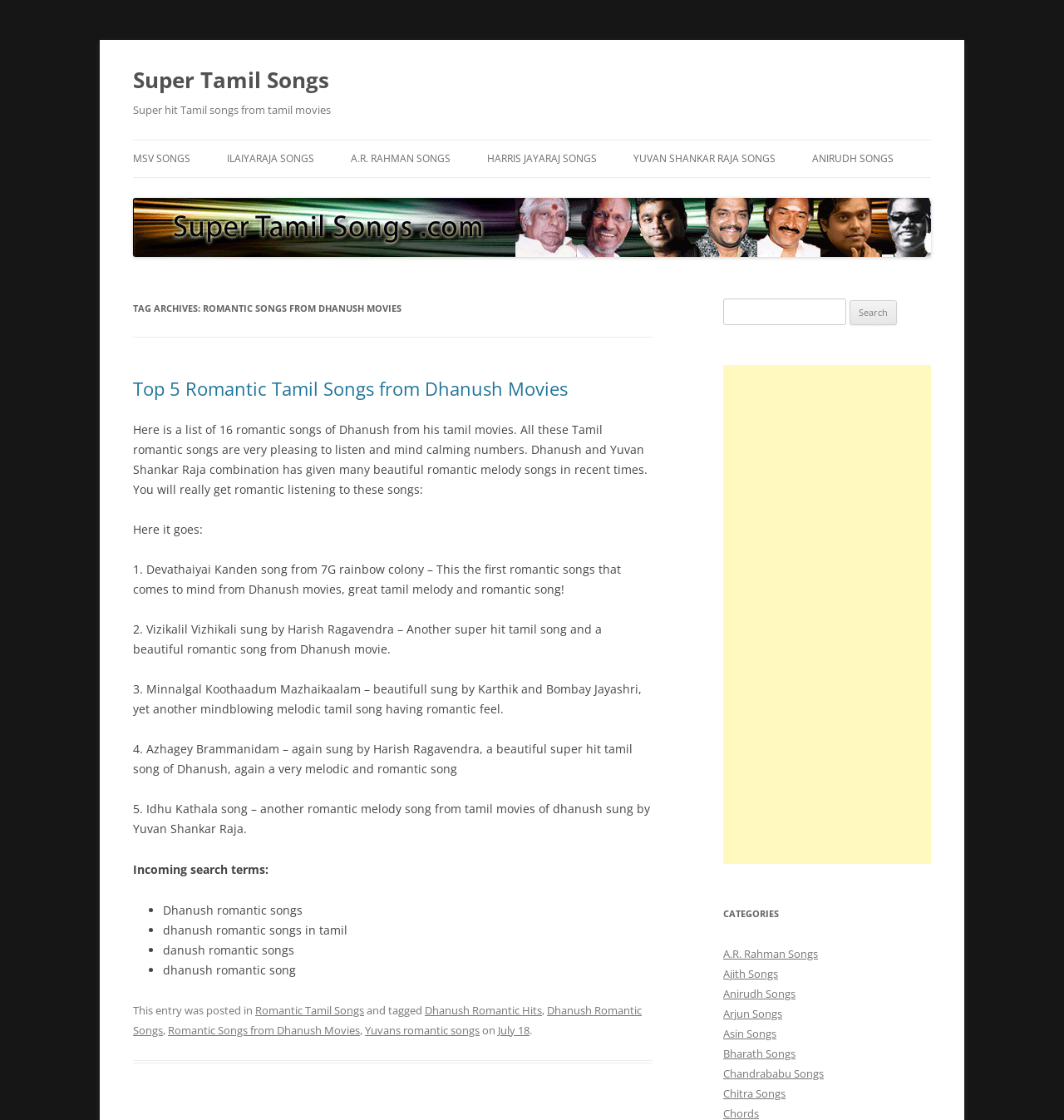Who is the singer of the song 'Idhu Kathala'?
Using the image as a reference, give a one-word or short phrase answer.

Yuvan Shankar Raja